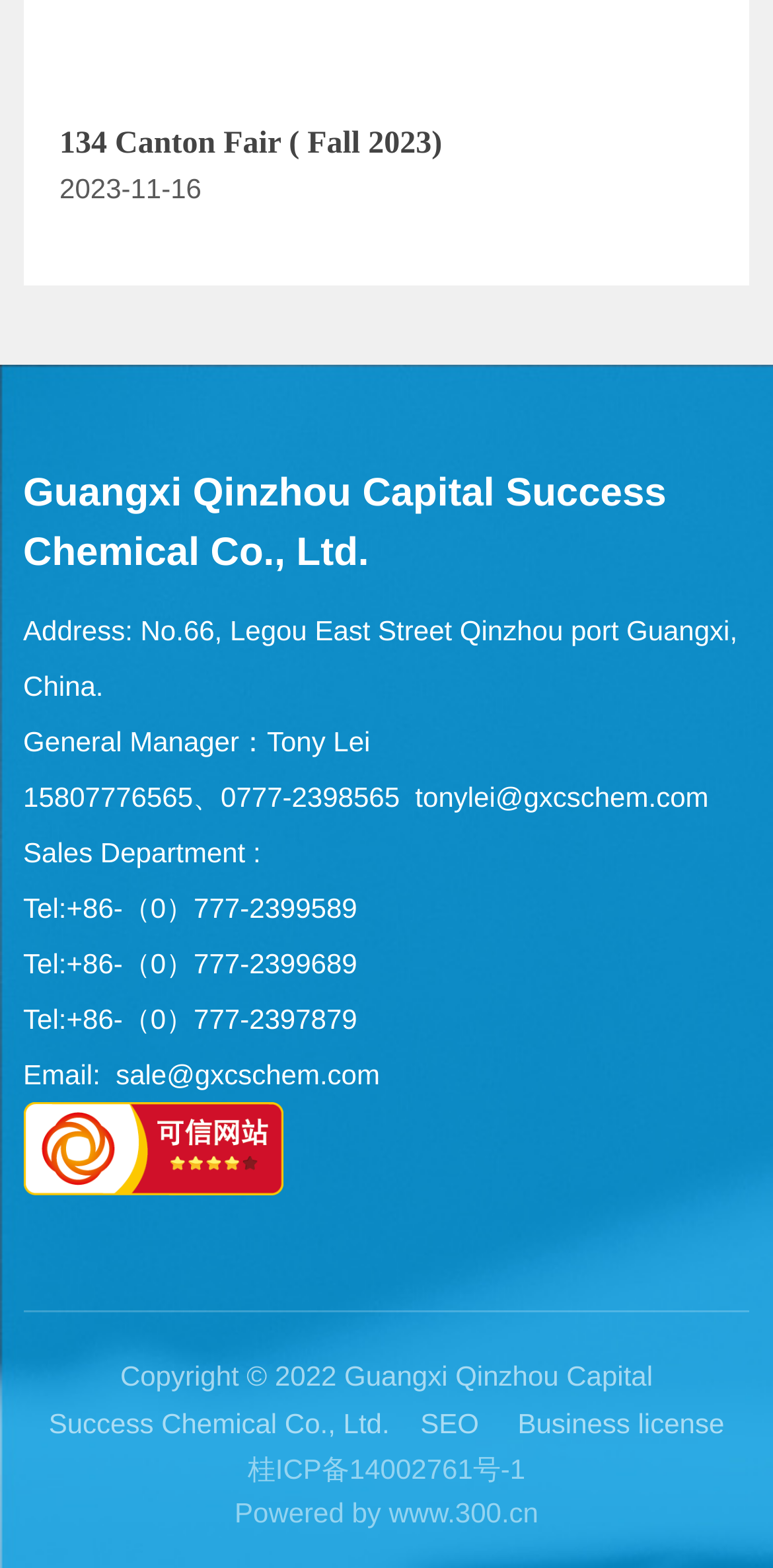Please give a succinct answer to the question in one word or phrase:
What is the address of the company?

No.66, Legou East Street Qinzhou port Guangxi, China.